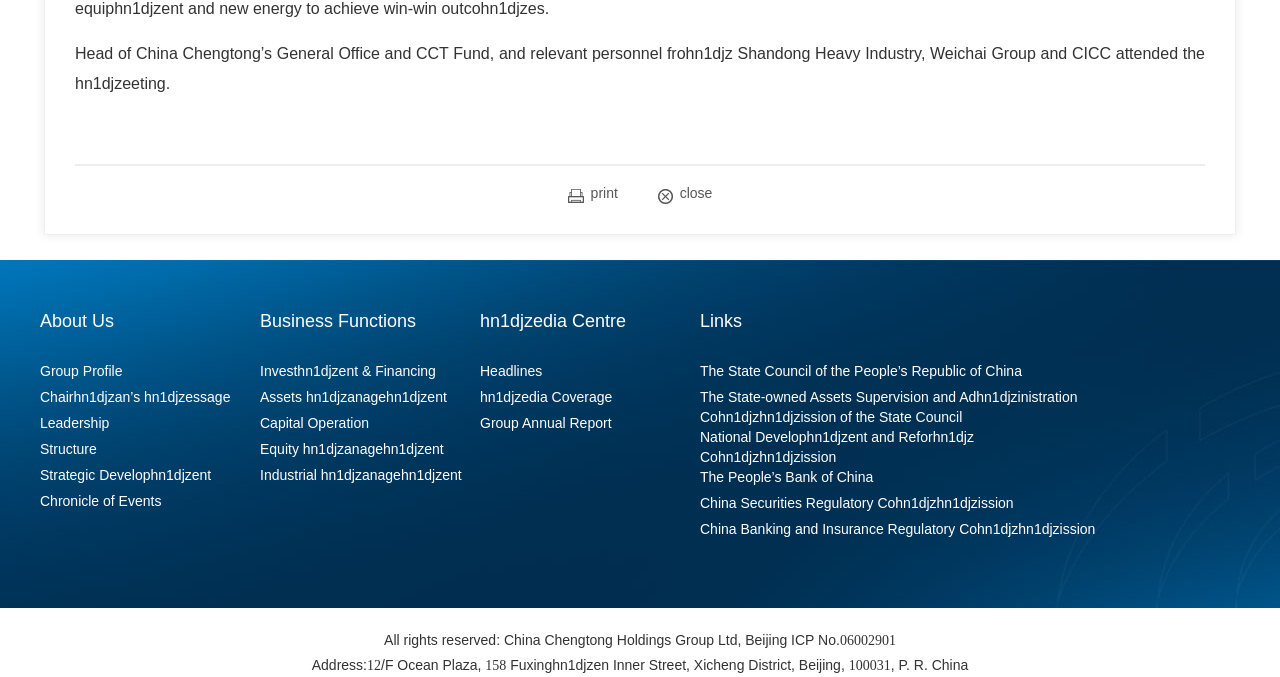Ascertain the bounding box coordinates for the UI element detailed here: "name="s" placeholder="Search Here"". The coordinates should be provided as [left, top, right, bottom] with each value being a float between 0 and 1.

None